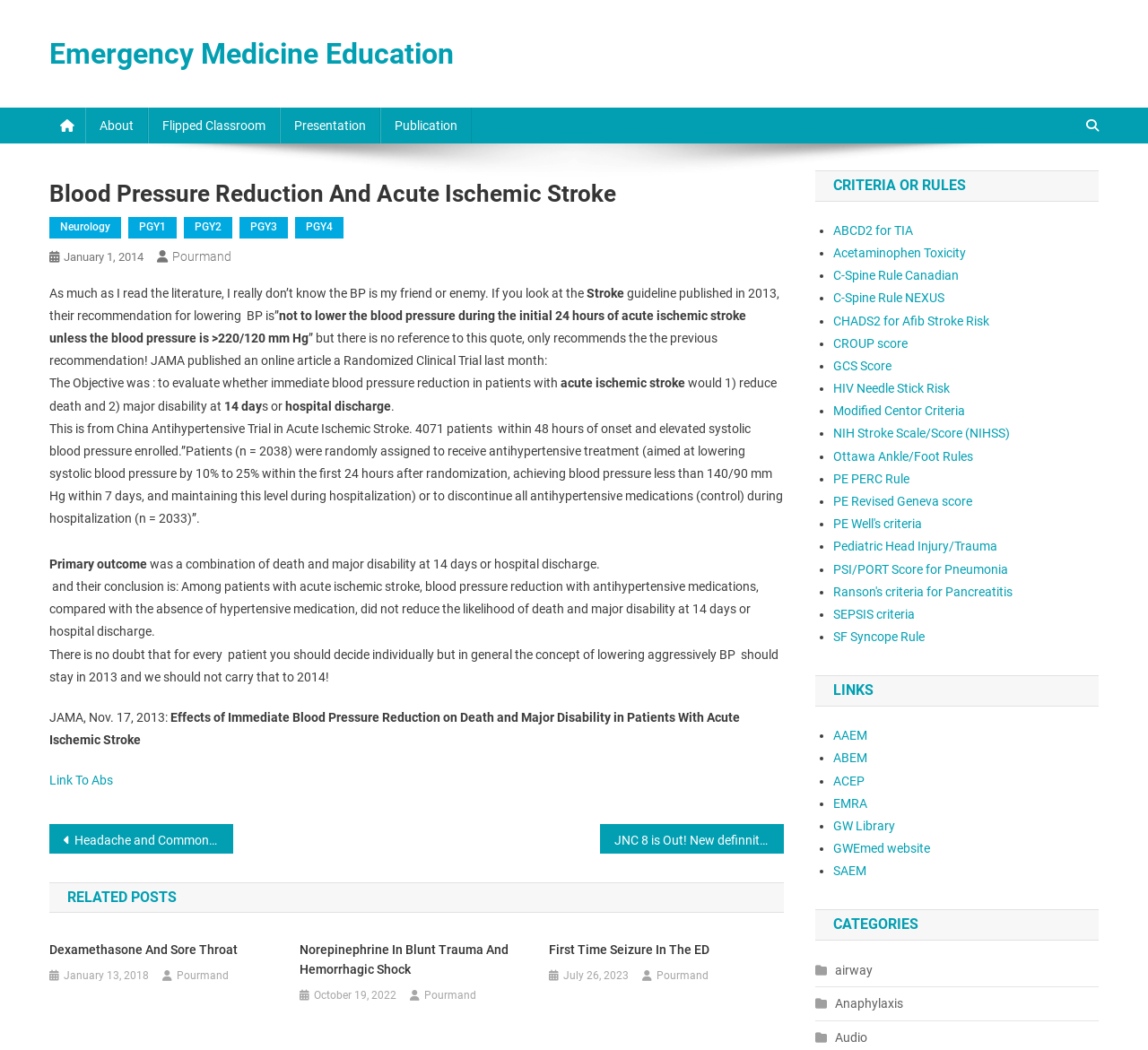Please identify the bounding box coordinates of the region to click in order to complete the given instruction: "Click on the 'About' link". The coordinates should be four float numbers between 0 and 1, i.e., [left, top, right, bottom].

[0.074, 0.102, 0.129, 0.137]